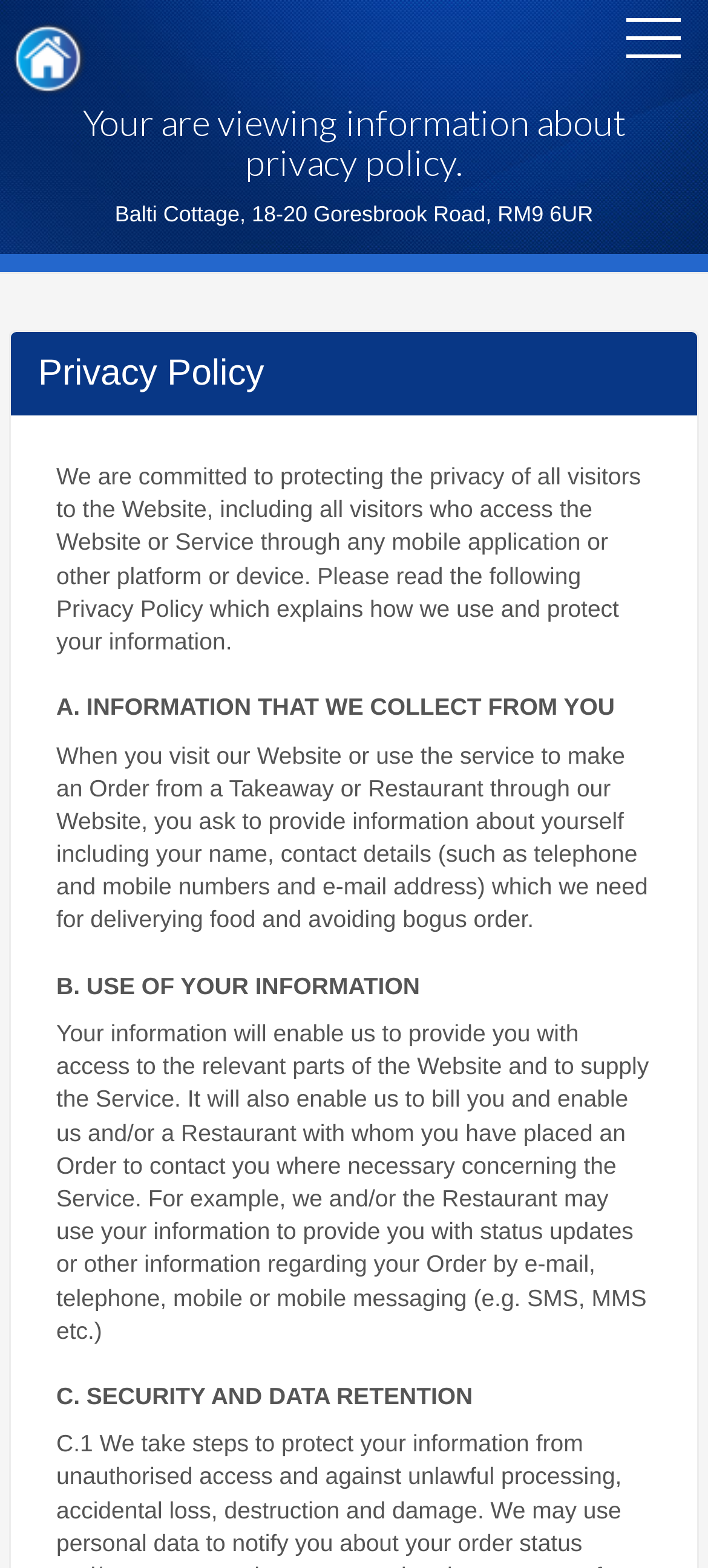What is the primary heading on this webpage?

Your are viewing information about privacy policy.